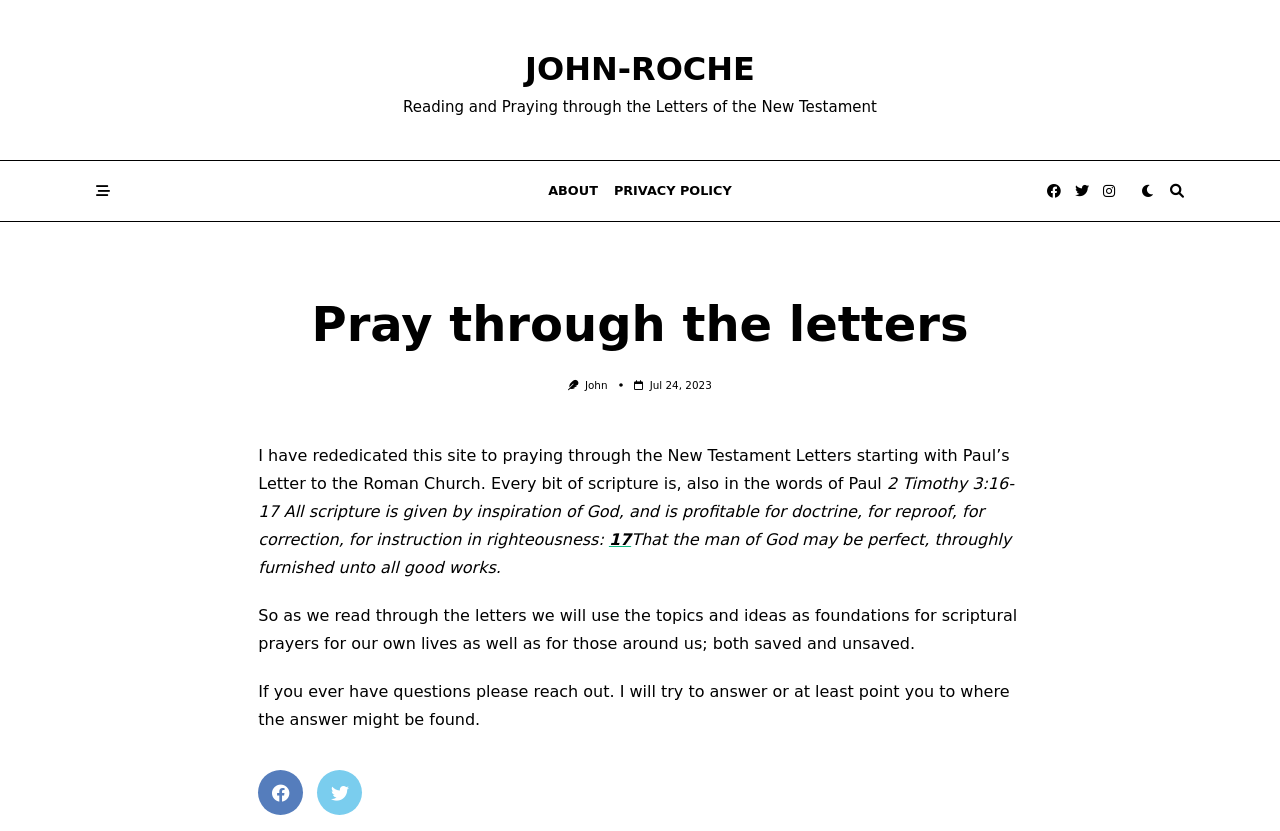How many paragraphs are there in the article? Refer to the image and provide a one-word or short phrase answer.

4